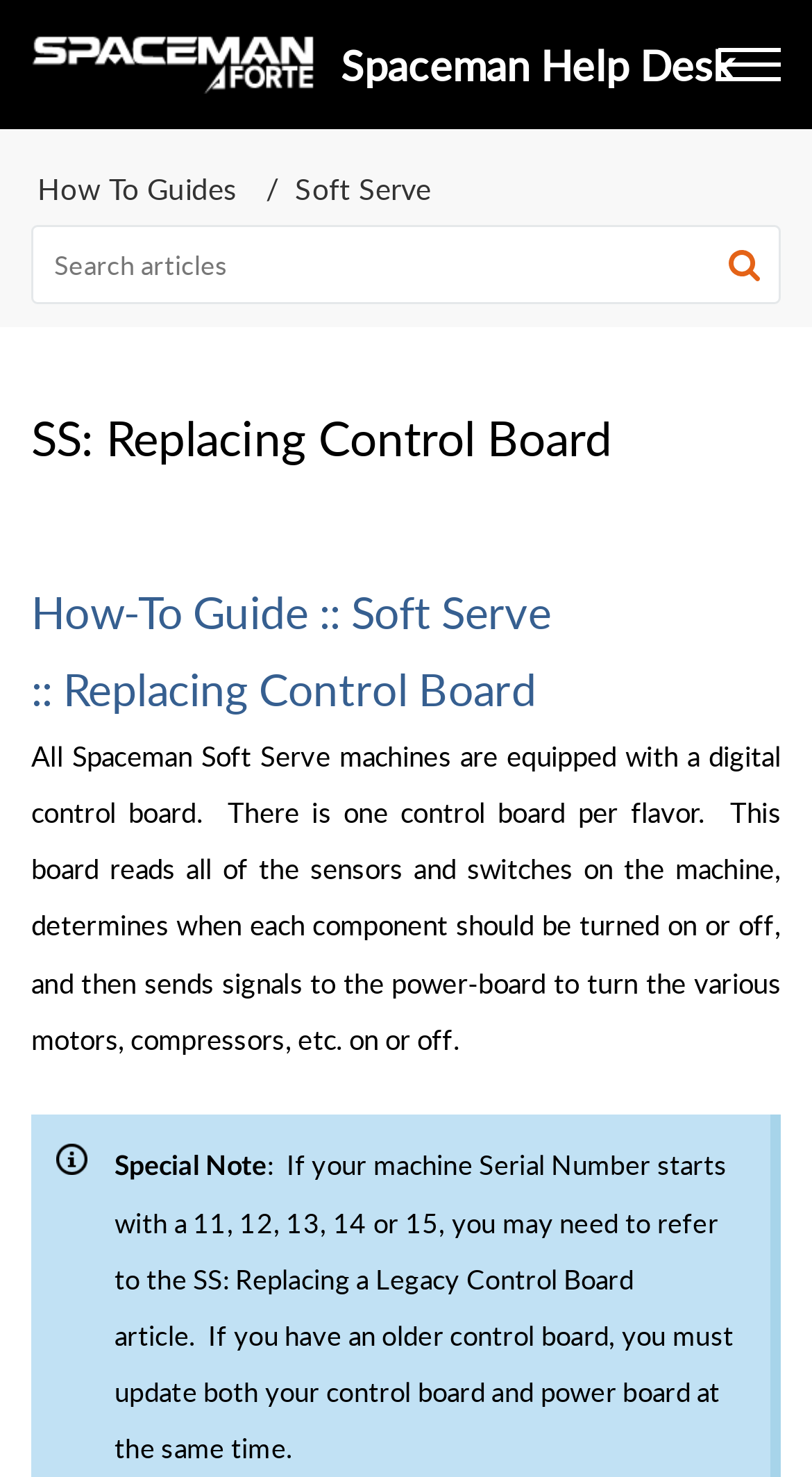What is the function of the power-board in Spaceman Soft Serve machines?
Analyze the image and provide a thorough answer to the question.

According to the webpage, the control board sends signals to the power-board to turn the various motors, compressors, etc. on or off.